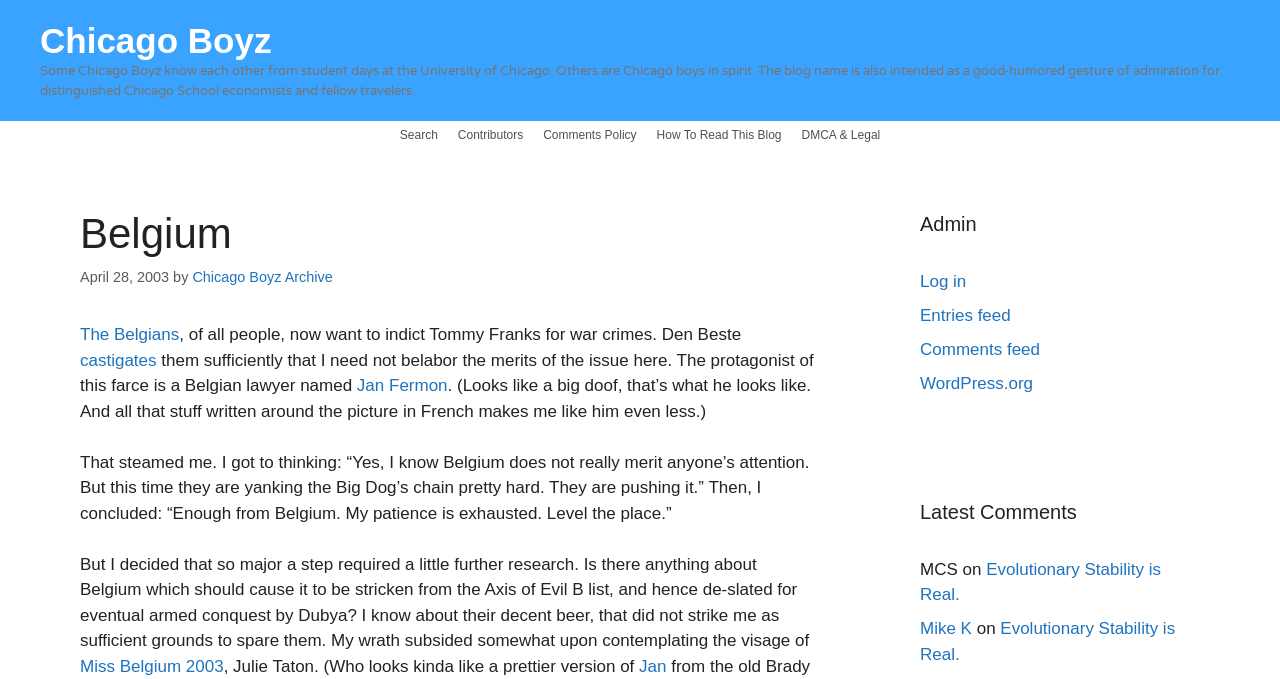Offer a meticulous caption that includes all visible features of the webpage.

The webpage is about a blog called "Belgium – Chicago Boyz". At the top, there is a banner with a link to "Chicago Boyz" and a brief description of the blog. Below the banner, there is a navigation menu with links to "Search", "Contributors", "Comments Policy", "How To Read This Blog", and "DMCA & Legal".

The main content of the webpage is a blog post titled "Belgium". The post is dated April 28, 2003, and is written by an author who is not specified. The post discusses the author's frustration with Belgium and its decision to indict Tommy Franks for war crimes. The author quotes a Belgian lawyer named Jan Fermon and expresses their dislike for him. The post also mentions the author's initial desire to "level" Belgium but decides to research more about the country before making a decision.

The post includes links to other articles and websites, including one to "Miss Belgium 2003" and another to a blog post titled "Evolutionary Stability is Real." There are also several static text elements throughout the post, including quotes and descriptions of people and events.

On the right side of the webpage, there is a complementary section with several links and headings, including "Admin", "Latest Comments", and links to log in, entries feed, comments feed, and WordPress.org. There are also several static text elements and links to other blog posts and comments.